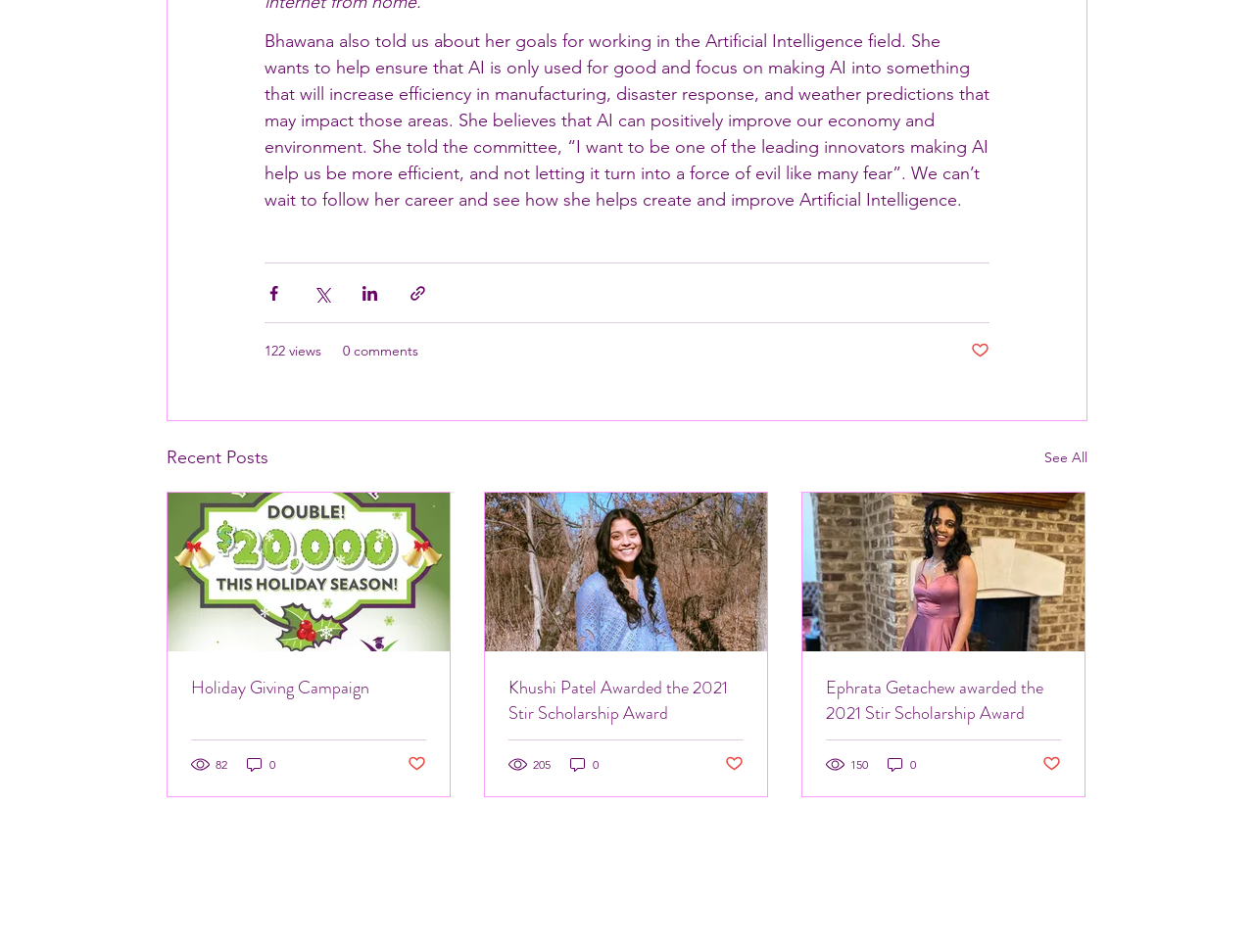Using floating point numbers between 0 and 1, provide the bounding box coordinates in the format (top-left x, top-left y, bottom-right x, bottom-right y). Locate the UI element described here: parent_node: Holiday Giving Campaign

[0.134, 0.517, 0.359, 0.684]